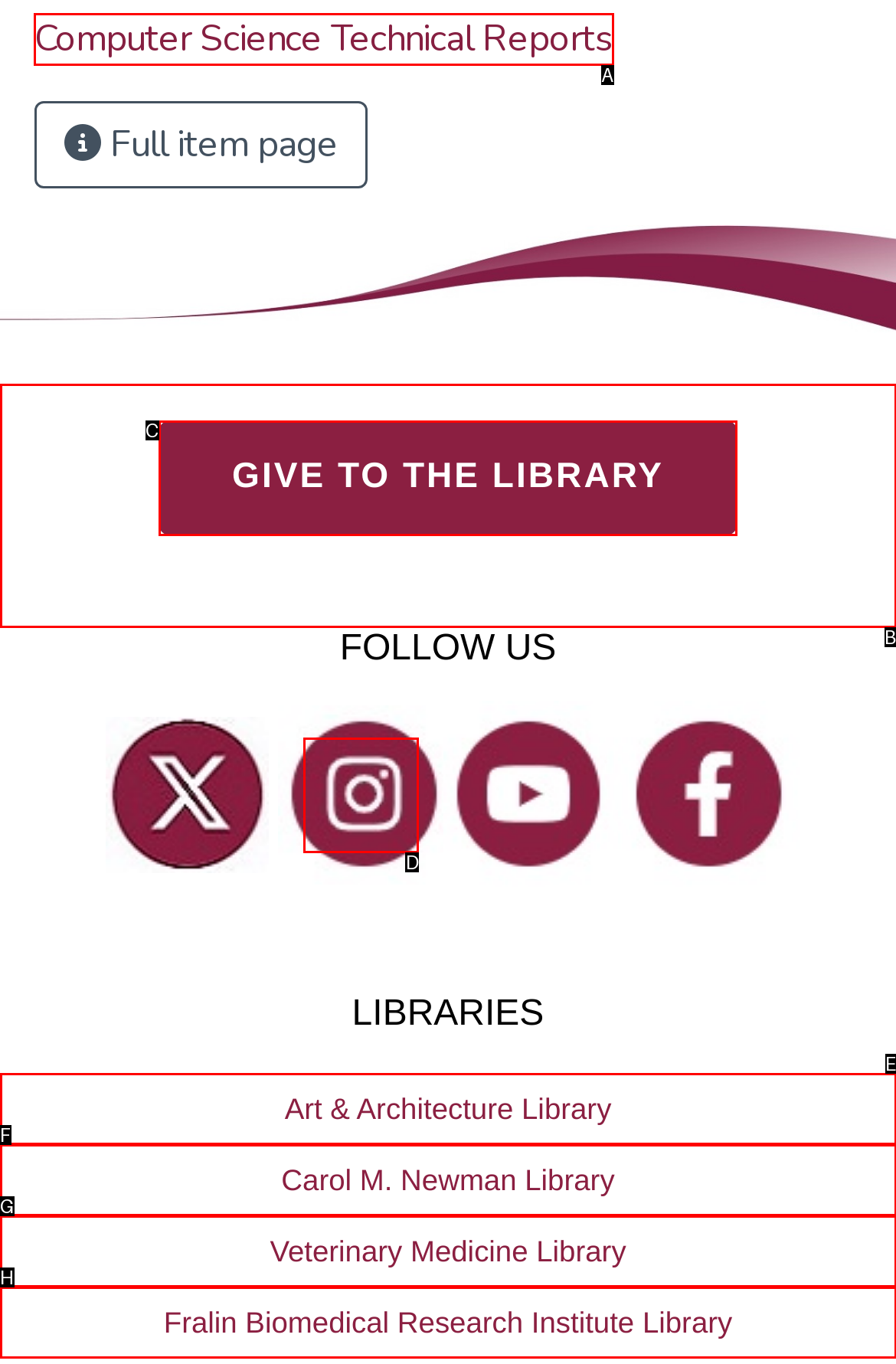Identify which HTML element should be clicked to fulfill this instruction: Visit Computer Science Technical Reports Reply with the correct option's letter.

A